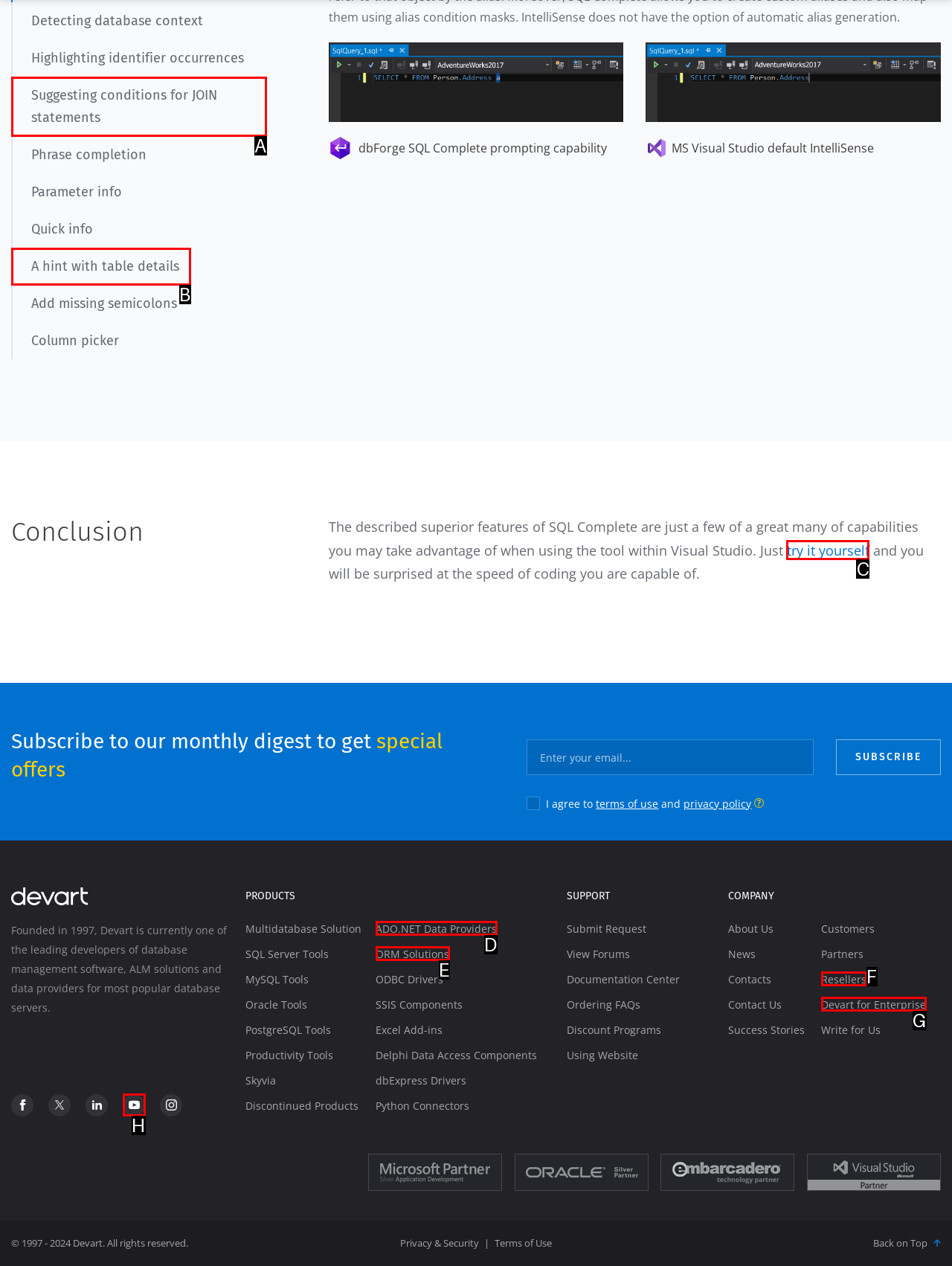To achieve the task: Try dbForge SQL Complete, which HTML element do you need to click?
Respond with the letter of the correct option from the given choices.

C